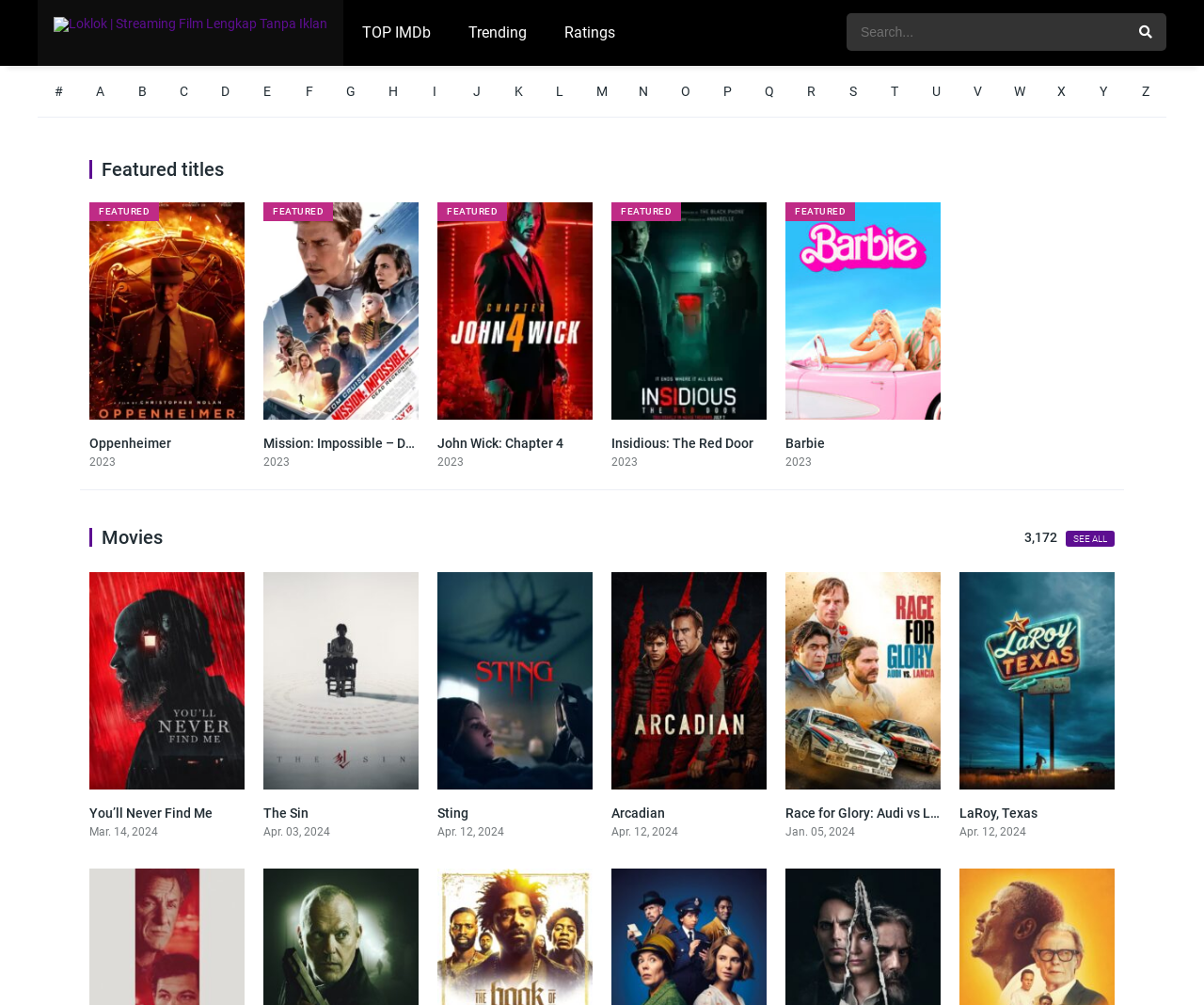What is the purpose of this website?
Please provide a single word or phrase based on the screenshot.

Watch movies online